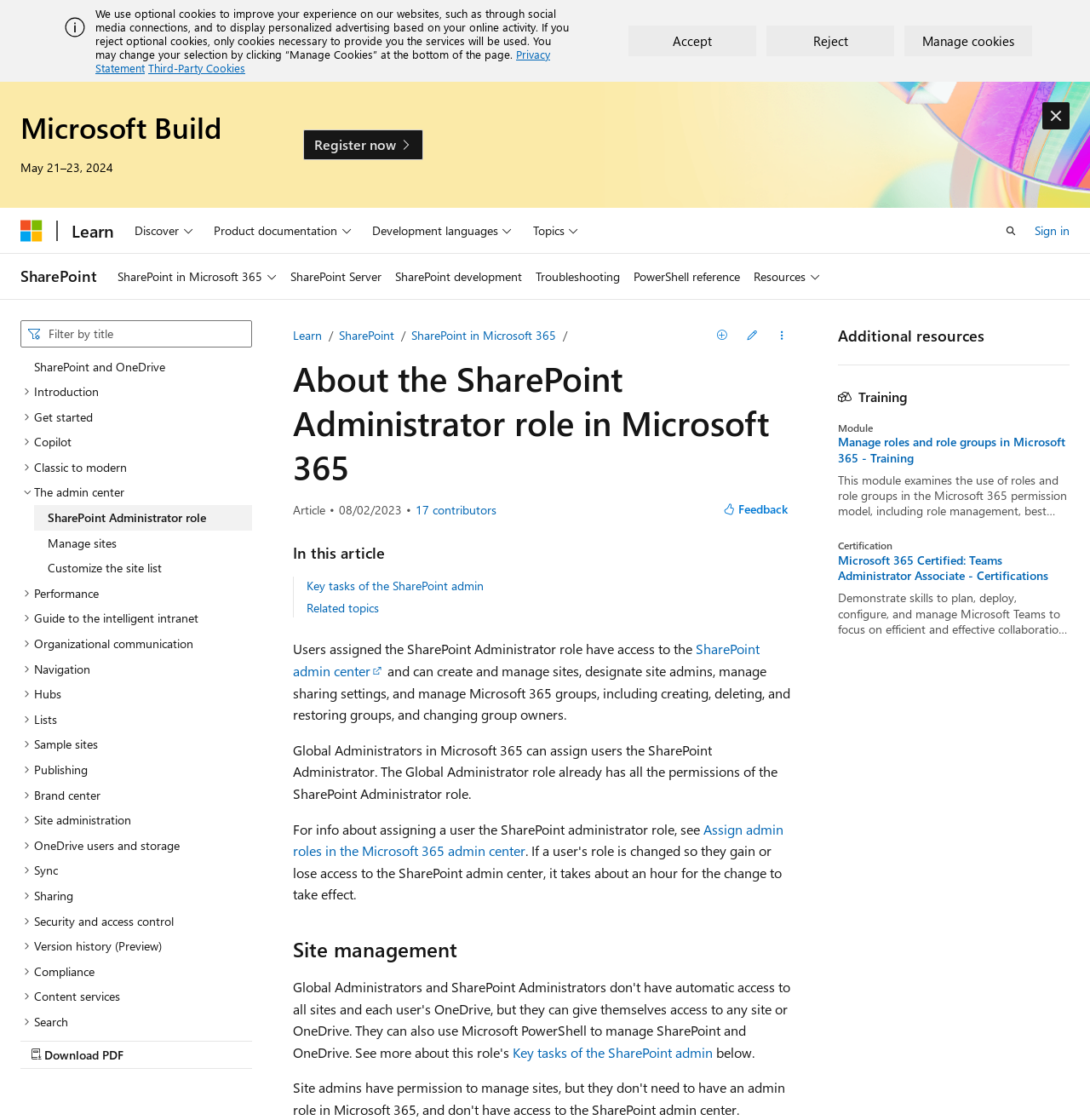Please identify the bounding box coordinates of the region to click in order to complete the task: "View table of contents". The coordinates must be four float numbers between 0 and 1, specified as [left, top, right, bottom].

[0.019, 0.316, 0.231, 0.929]